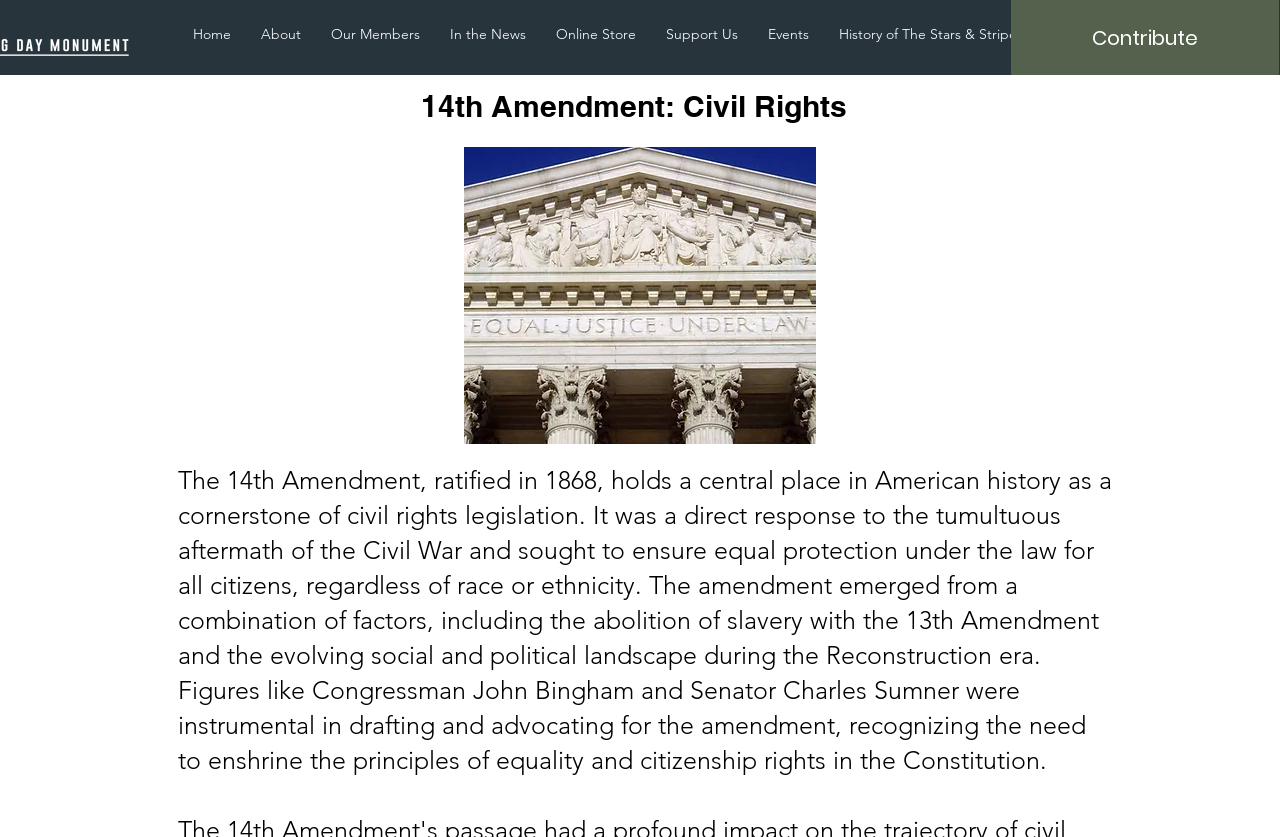Can you provide the bounding box coordinates for the element that should be clicked to implement the instruction: "View 14th Amendment image"?

[0.362, 0.176, 0.638, 0.53]